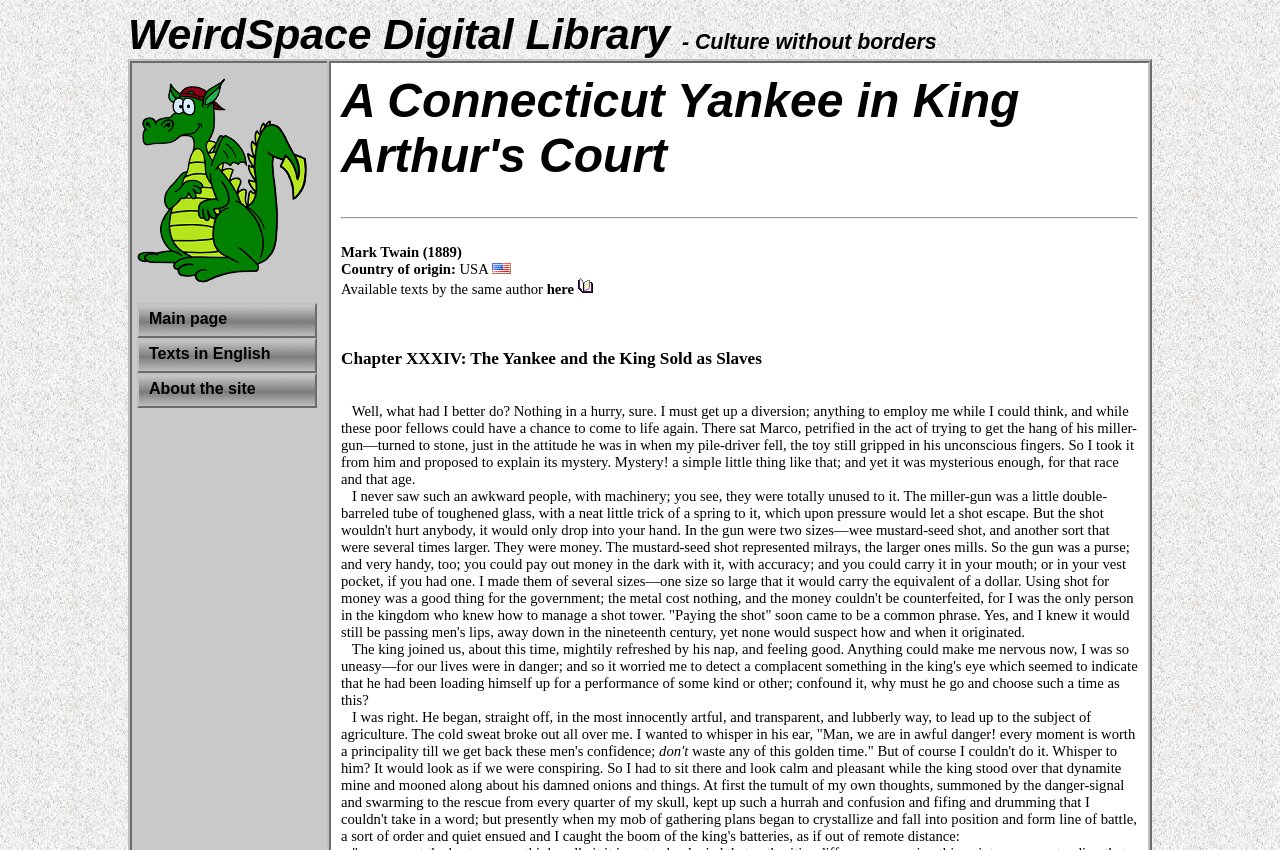Extract the main title from the webpage.

A Connecticut Yankee in King Arthur's Court